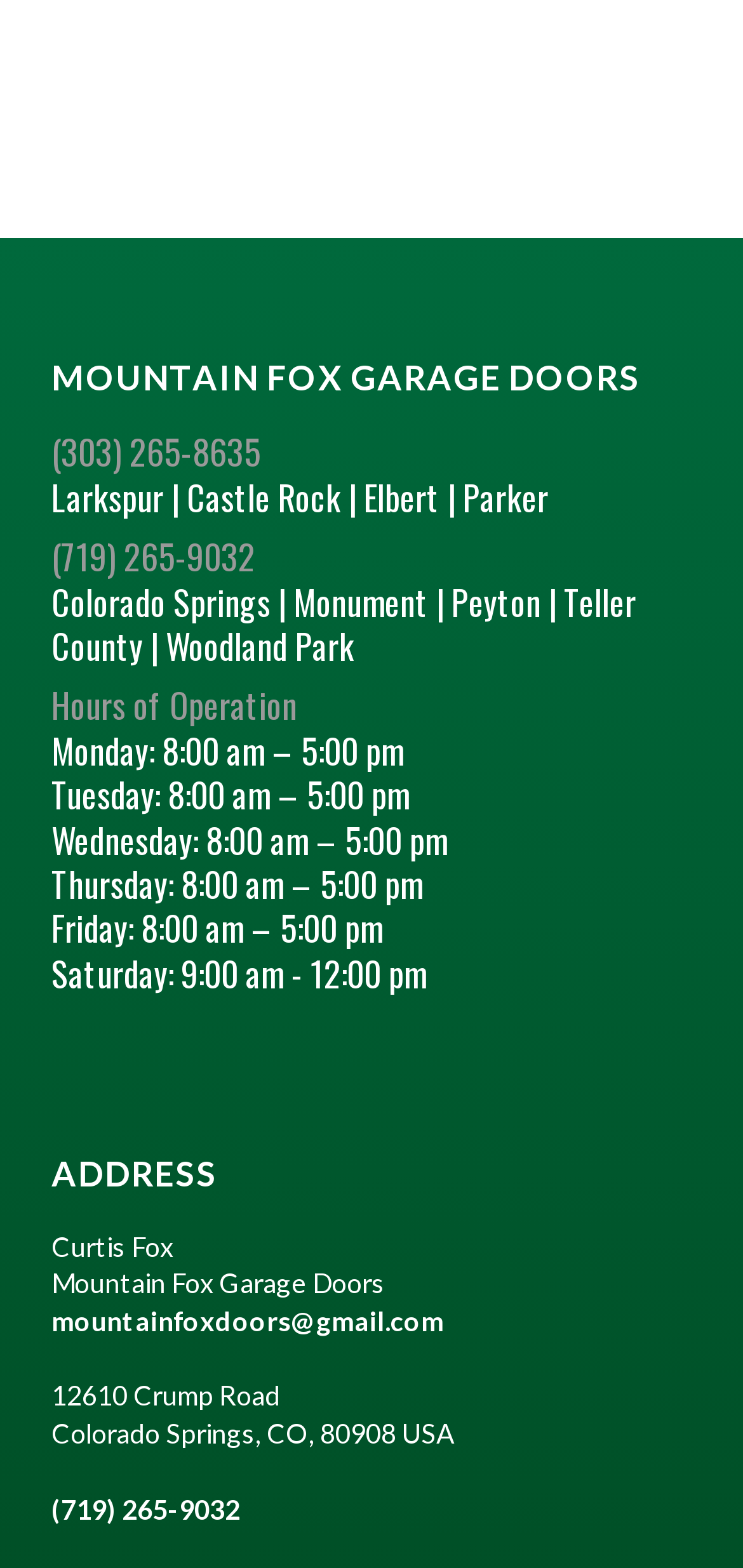For the given element description (719) 265-9032, determine the bounding box coordinates of the UI element. The coordinates should follow the format (top-left x, top-left y, bottom-right x, bottom-right y) and be within the range of 0 to 1.

[0.069, 0.952, 0.323, 0.972]